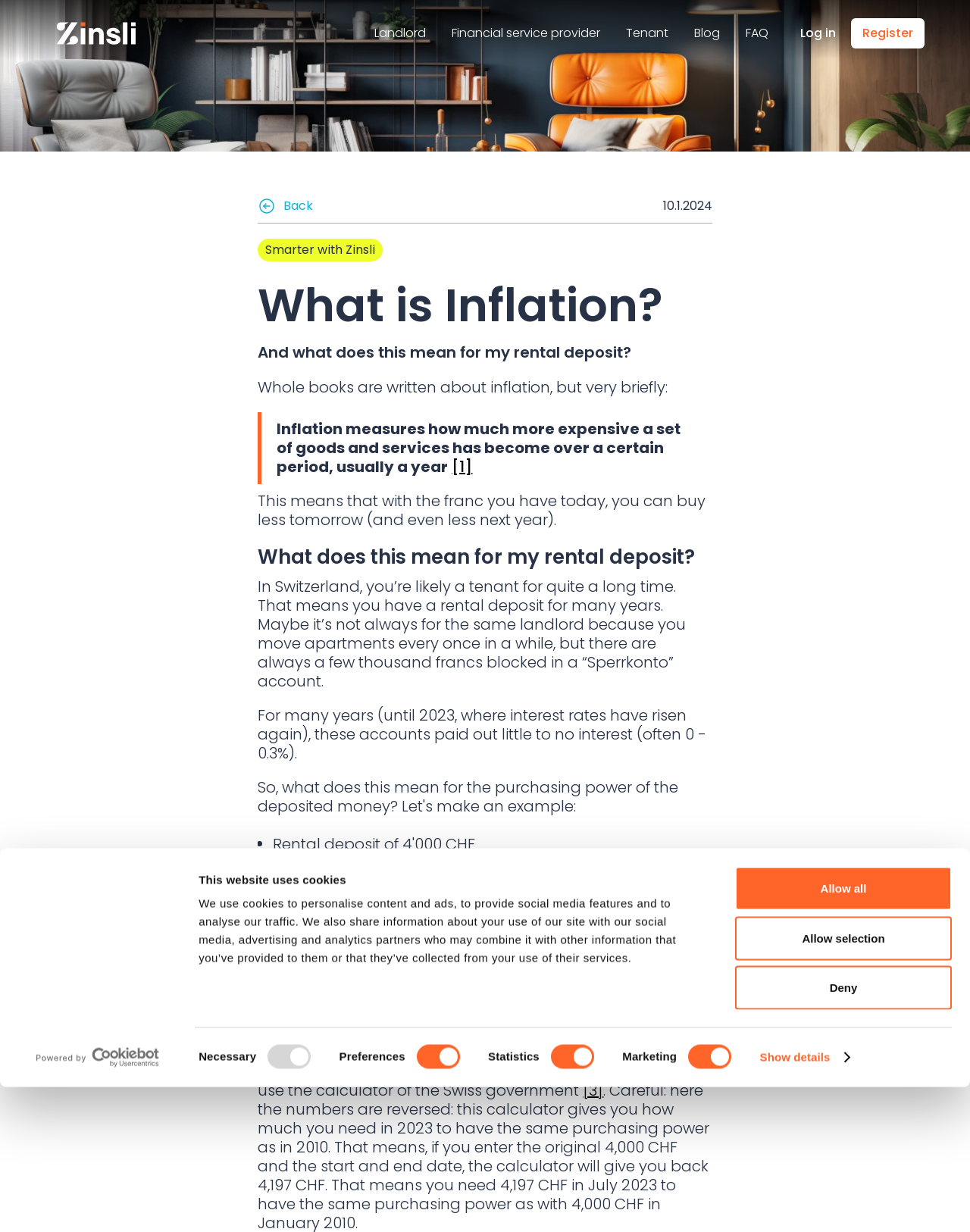Produce an extensive caption that describes everything on the webpage.

The webpage is about the concept of inflation and its impact on rental deposits. At the top, there is a dialog box with a title "This website uses cookies" and a description of how the website uses cookies. Below this dialog box, there are three buttons: "Deny", "Allow selection", and "Allow all". 

On the top-left corner, there is a logo of Zinsli Finance AG, and below it, there are several links to different sections of the website, including "Landlord", "Financial service provider", "Tenant", "Blog", "FAQ", "Log in", and "Register". 

The main content of the webpage starts with a heading "What is Inflation?" followed by a brief description of inflation. Below this, there is a blockquote with a definition of inflation. The text then explains how inflation affects the purchasing power of money over time, using an example of a rental deposit.

The webpage also includes a section titled "What does this mean for my rental deposit?" which discusses how inflation can erode the value of a rental deposit over time, even if it is held in a low-interest account. The text provides an example of how a 4,000 CHF deposit from 2010 would have lost purchasing power by 2023 due to inflation. There are also links to external resources, such as a calculator provided by the Swiss government, where users can calculate the impact of inflation on their own deposits.

Throughout the webpage, there are several images, including a logo of Cookiebot and a back button. The layout is organized, with clear headings and concise text, making it easy to follow the discussion of inflation and its impact on rental deposits.